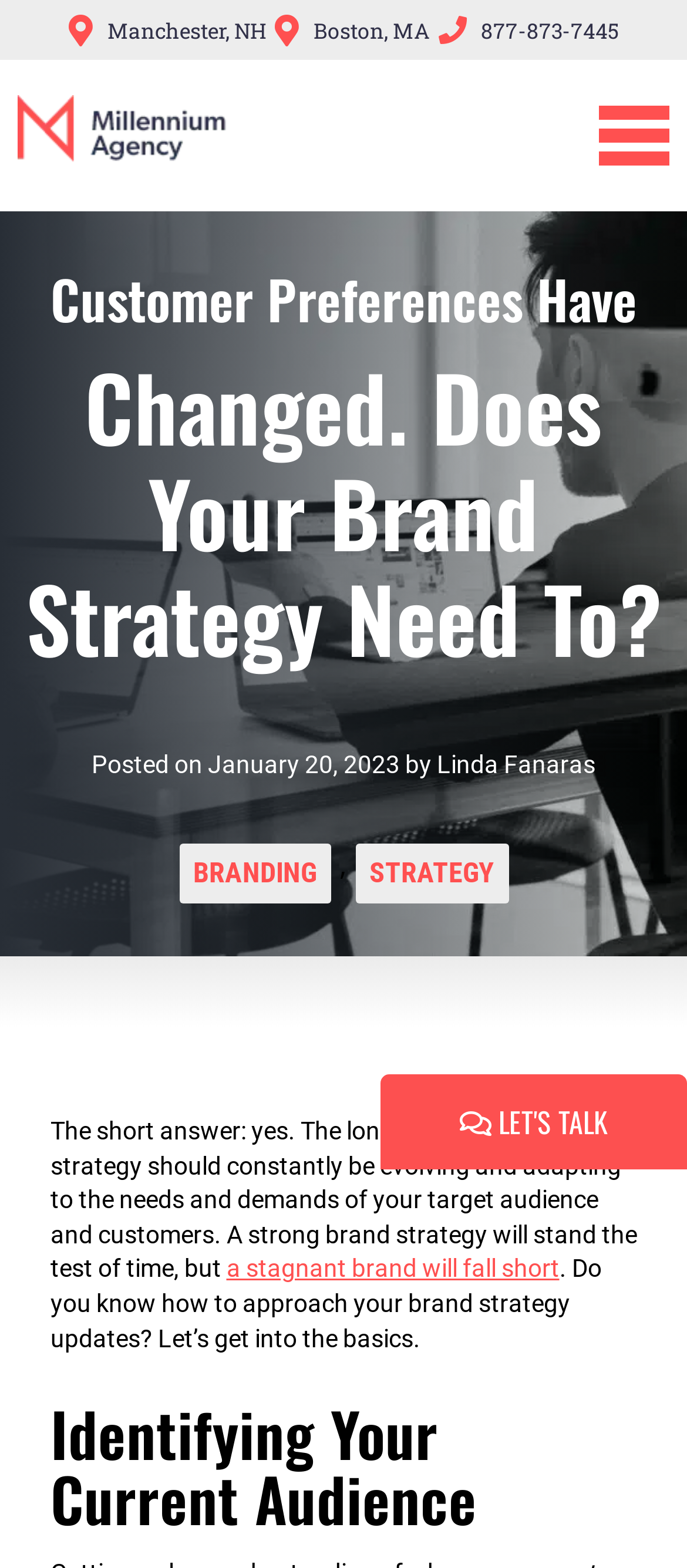Find the bounding box coordinates of the area that needs to be clicked in order to achieve the following instruction: "Click the 'BRANDING' link". The coordinates should be specified as four float numbers between 0 and 1, i.e., [left, top, right, bottom].

[0.26, 0.538, 0.481, 0.576]